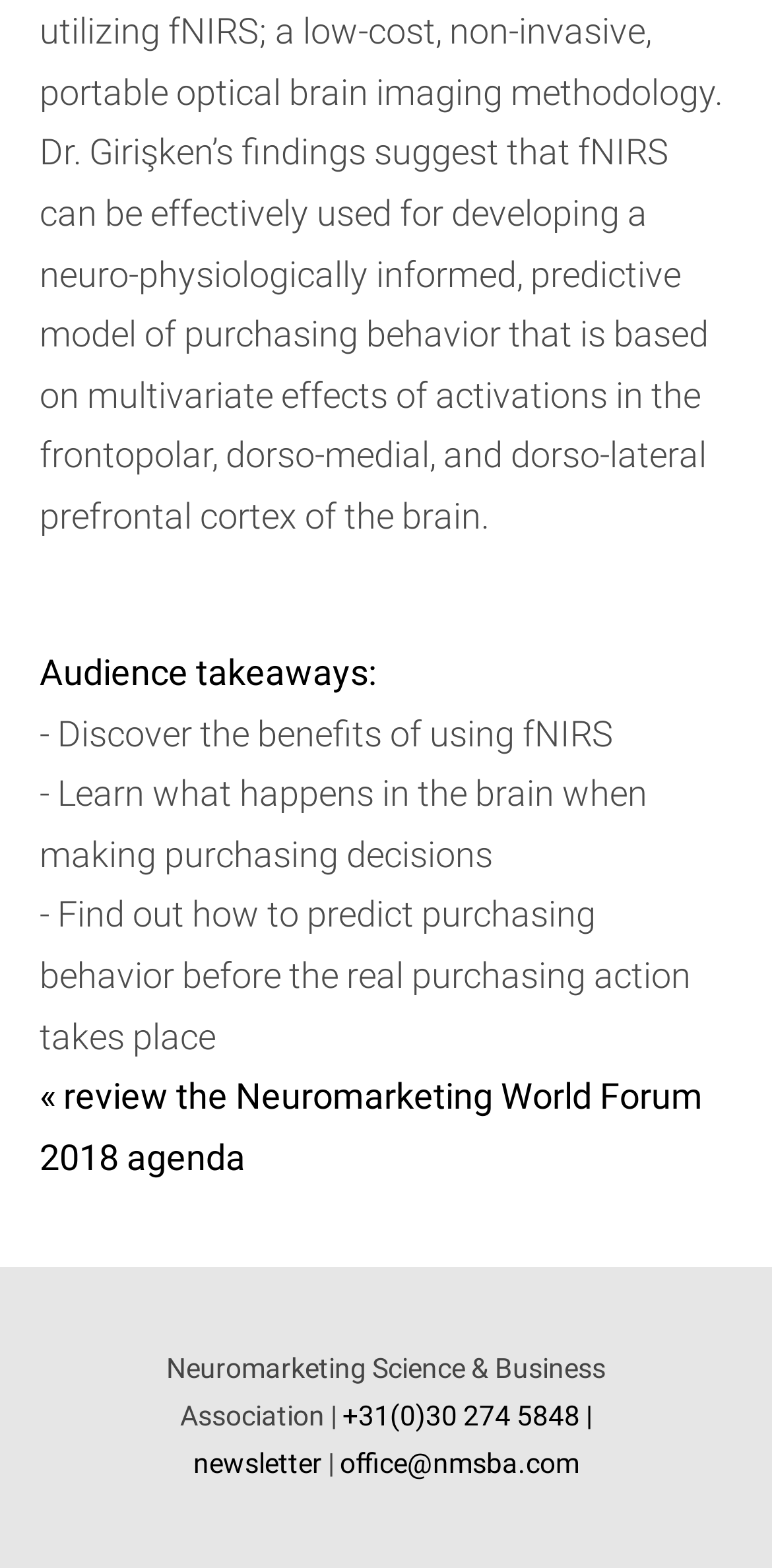Observe the image and answer the following question in detail: What is the topic of the Neuromarketing World Forum 2018?

The webpage mentions reviewing the Neuromarketing World Forum 2018 agenda, but it does not specify the topic of the forum.